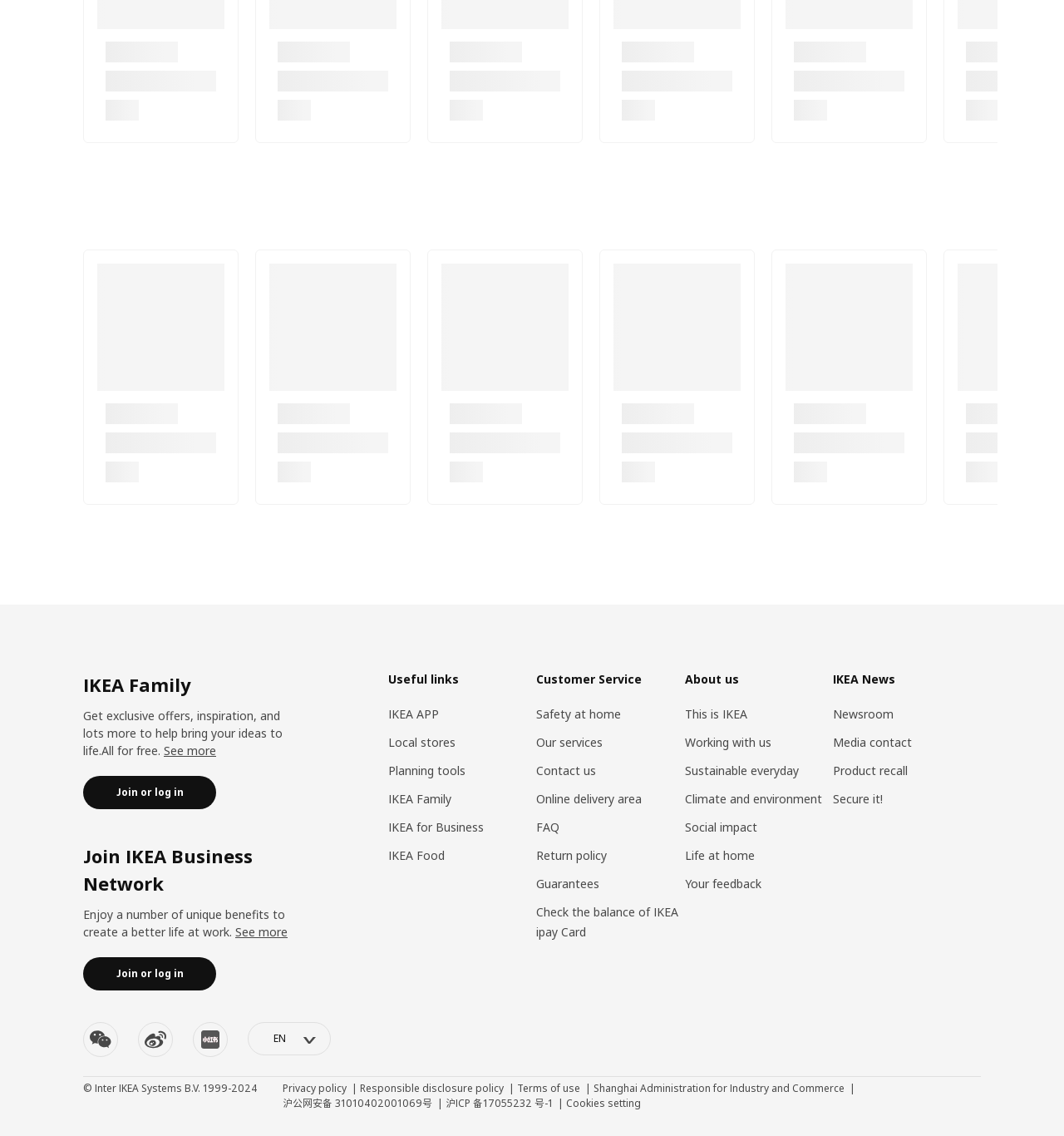Identify the bounding box for the UI element described as: "Join or log in". The coordinates should be four float numbers between 0 and 1, i.e., [left, top, right, bottom].

[0.078, 0.843, 0.203, 0.872]